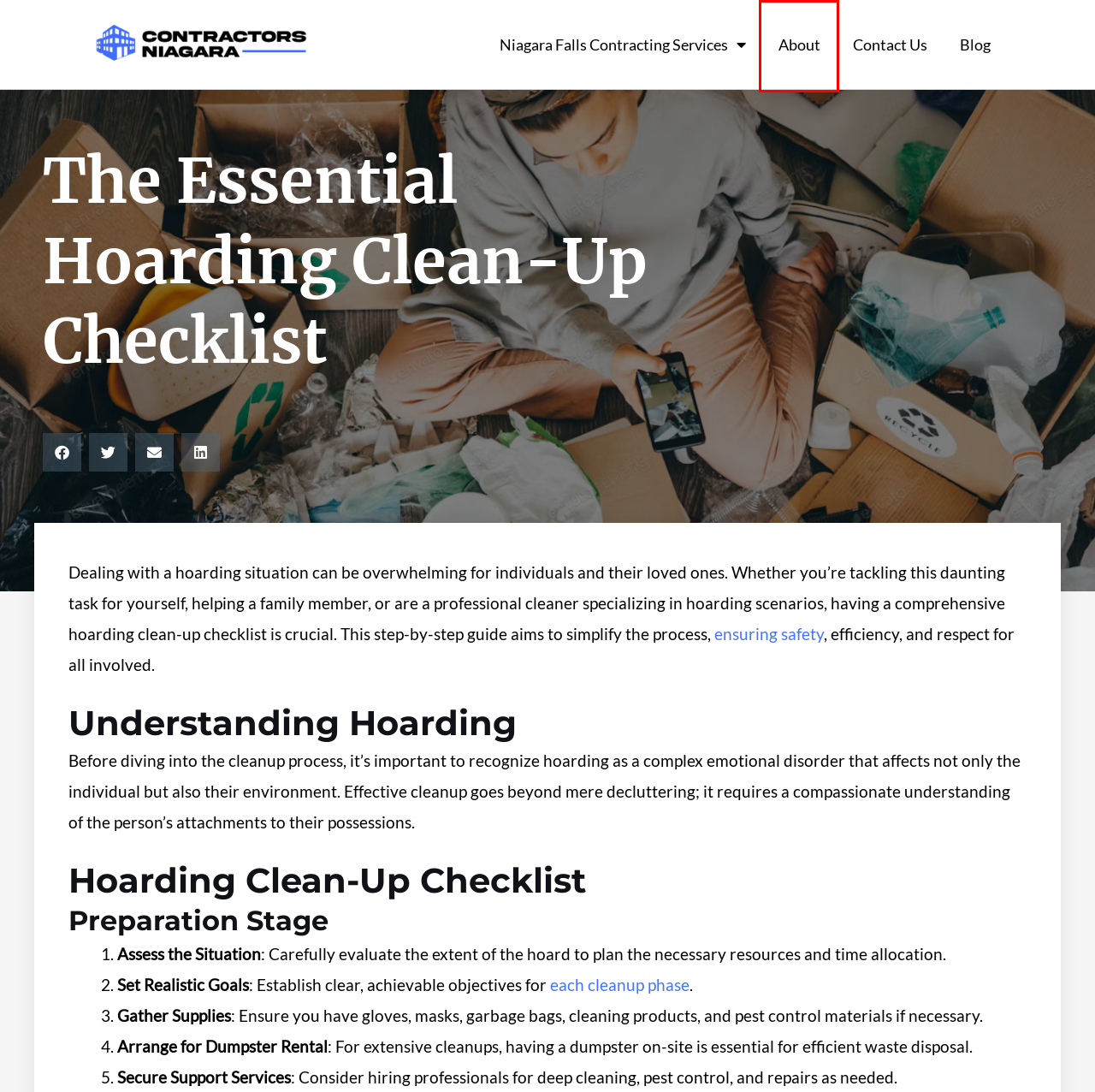Evaluate the webpage screenshot and identify the element within the red bounding box. Select the webpage description that best fits the new webpage after clicking the highlighted element. Here are the candidates:
A. Hoarding Cleanup Process: A Compassionate Approach - Contractors Niagara
B. Hoarding Health Hazards You Can't Ignore - Contractors Niagara
C. St. Catharines Hoarding Cleanup Services - Contractors Niagara
D. Niagara Falls Contracting & Property Maintenance Services
E. Contact Us - Contractors Niagara
F. About - Contractors Niagara
G. Property Management Blog - Contractors Niagara
H. How to Declutter Your Home | Budget Dumpster

F